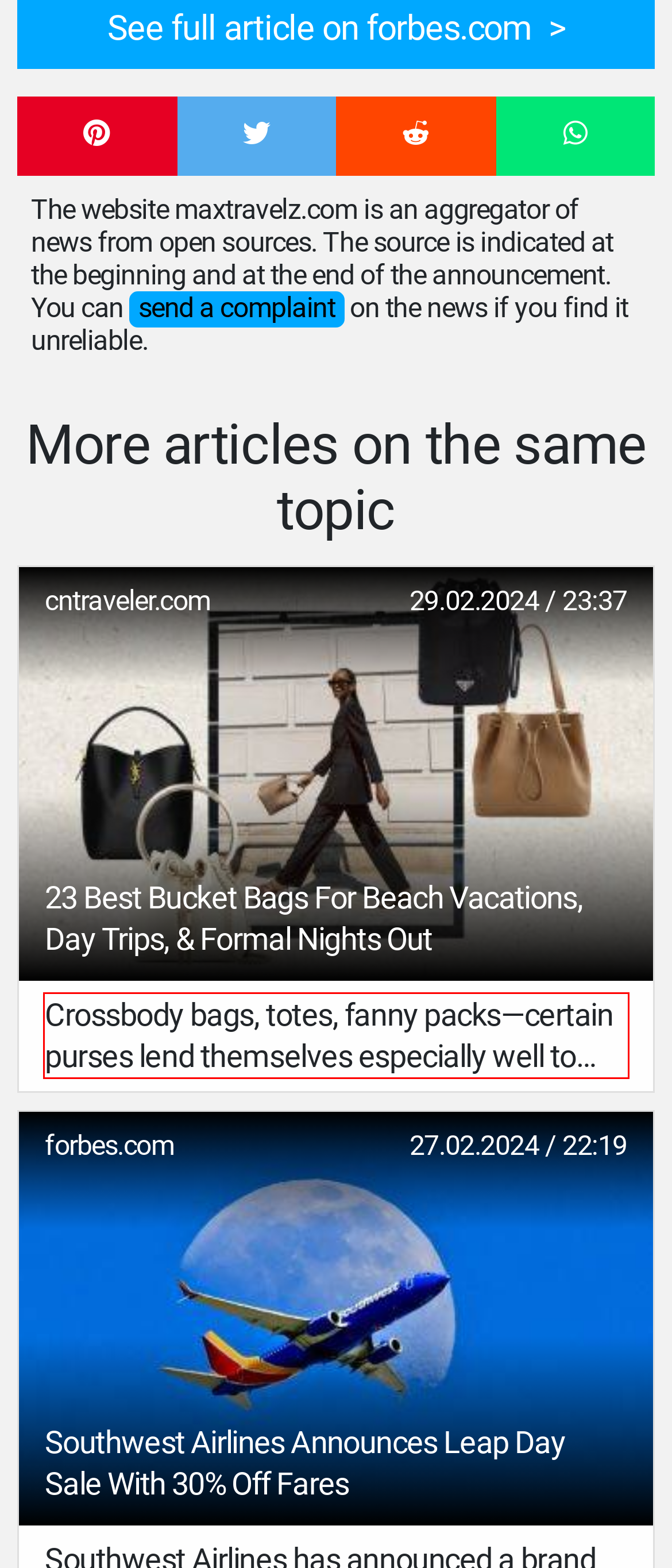Please identify the text within the red rectangular bounding box in the provided webpage screenshot.

Crossbody bags, totes, fanny packs—certain purses lend themselves especially well to travel. But on some trips, you might find yourself leaning a little less practical and a little more on-trend. Enter: the bucket bag, which in recent months has been spotted on the arms of celebrities like Taylor Swift, Selena Gomez, and Katie Holmes. Sure, it won't lie flat across your body or hold quite as much as a backpack, but it will tie your look together when meandering in and out of shops in Paris or spending an afternoon at a cafe.